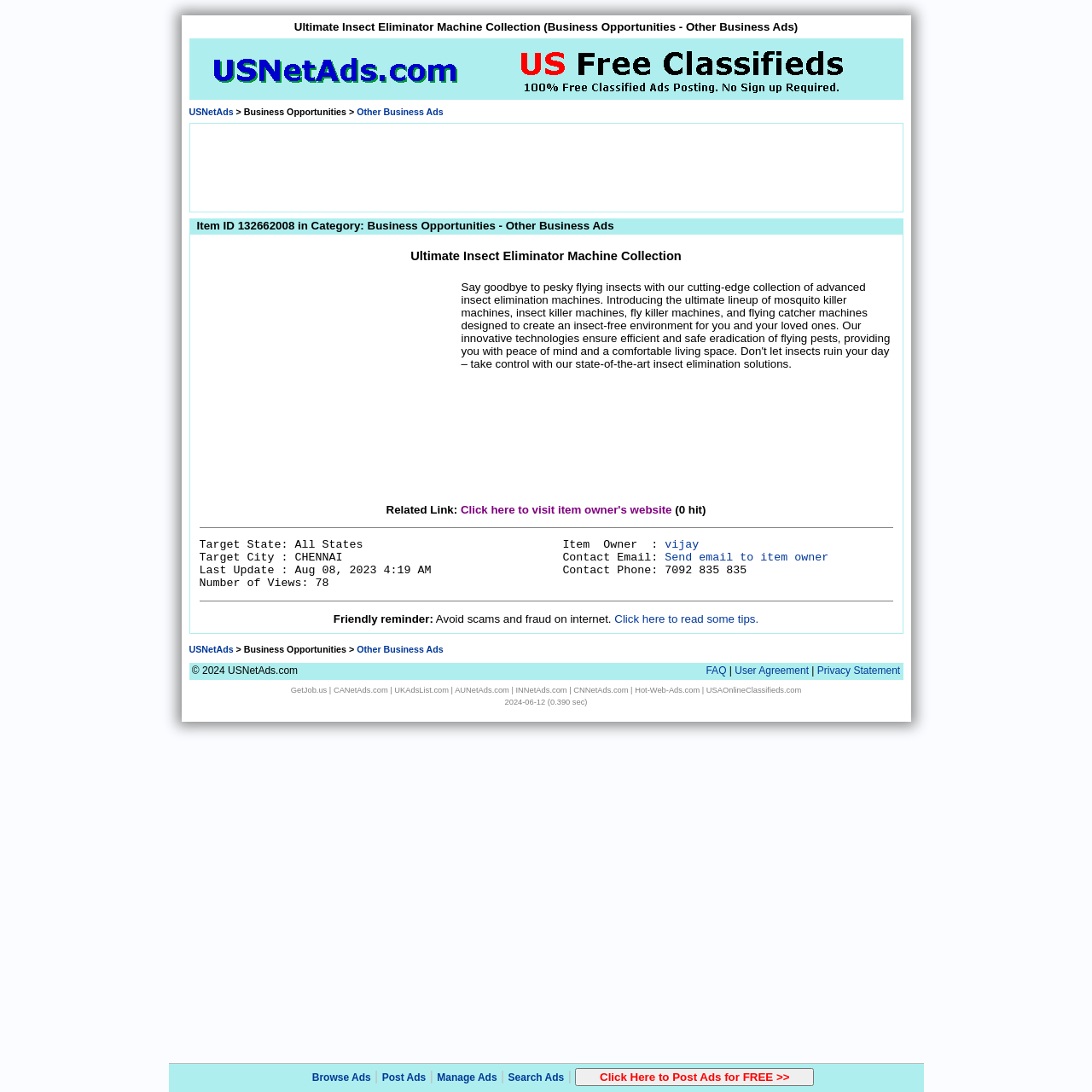Please identify the bounding box coordinates of the area that needs to be clicked to fulfill the following instruction: "Post Ads for FREE."

[0.527, 0.978, 0.746, 0.995]